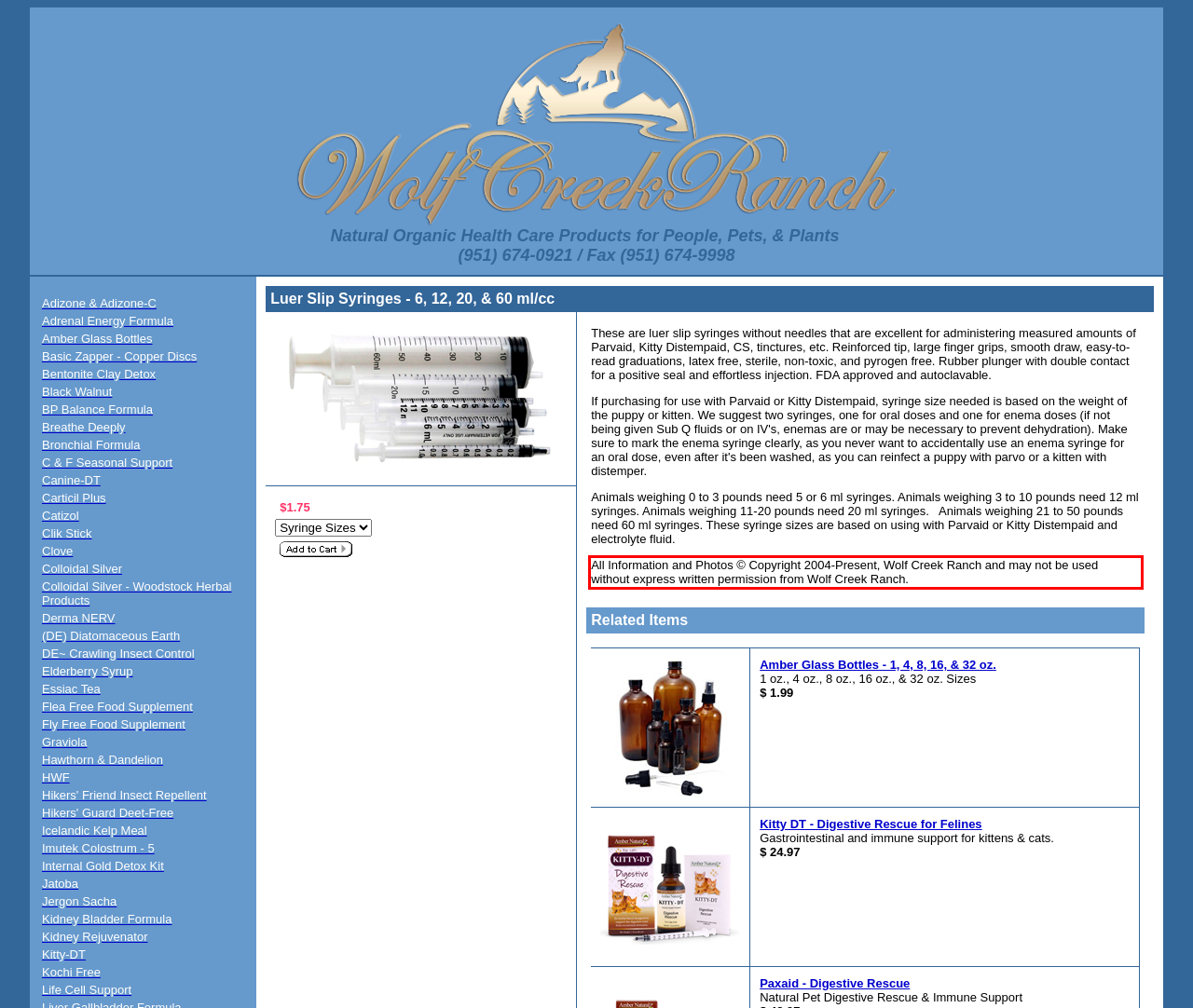Given a webpage screenshot, locate the red bounding box and extract the text content found inside it.

All Information and Photos © Copyright 2004-Present, Wolf Creek Ranch and may not be used without express written permission from Wolf Creek Ranch.